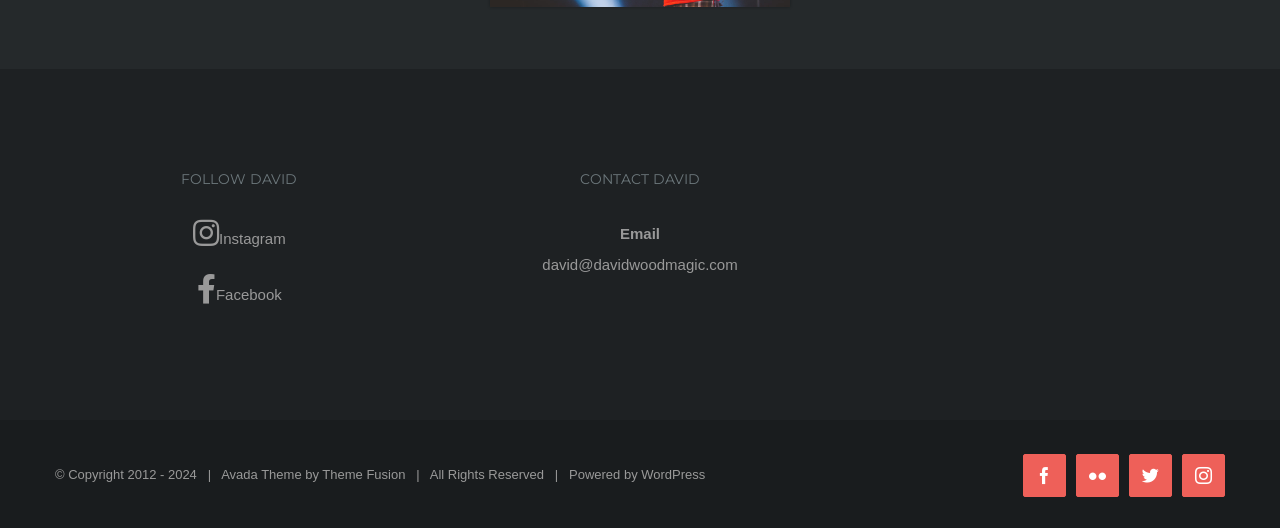Please identify the bounding box coordinates of the area that needs to be clicked to follow this instruction: "Contact David via email".

[0.356, 0.471, 0.644, 0.53]